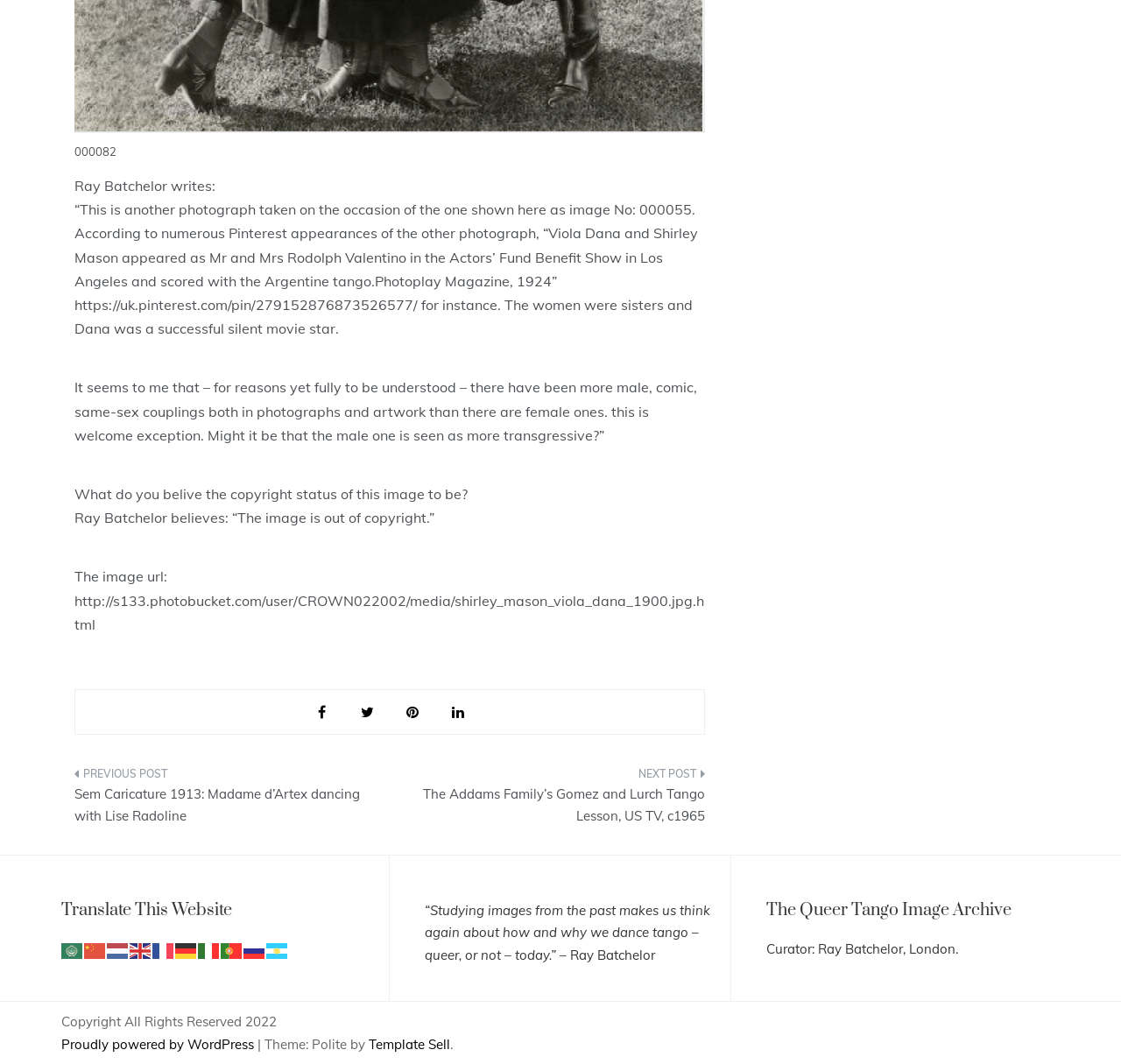How many social media links are in the footer?
Answer the question with a single word or phrase derived from the image.

4